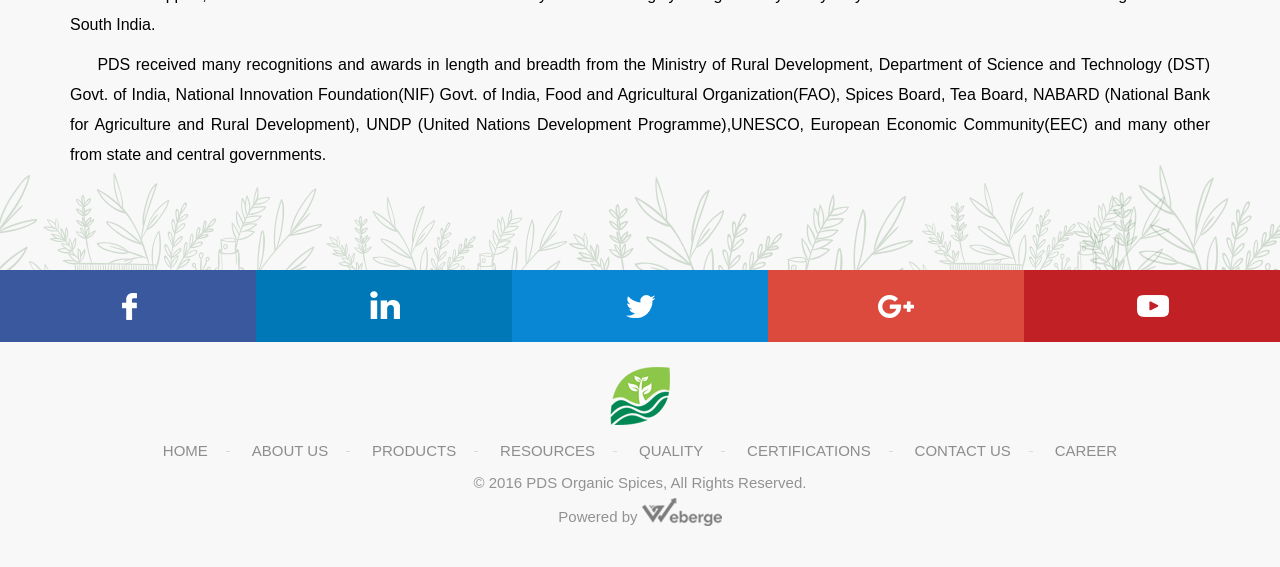Please identify the bounding box coordinates of the element's region that I should click in order to complete the following instruction: "click CAREER". The bounding box coordinates consist of four float numbers between 0 and 1, i.e., [left, top, right, bottom].

[0.808, 0.78, 0.888, 0.81]